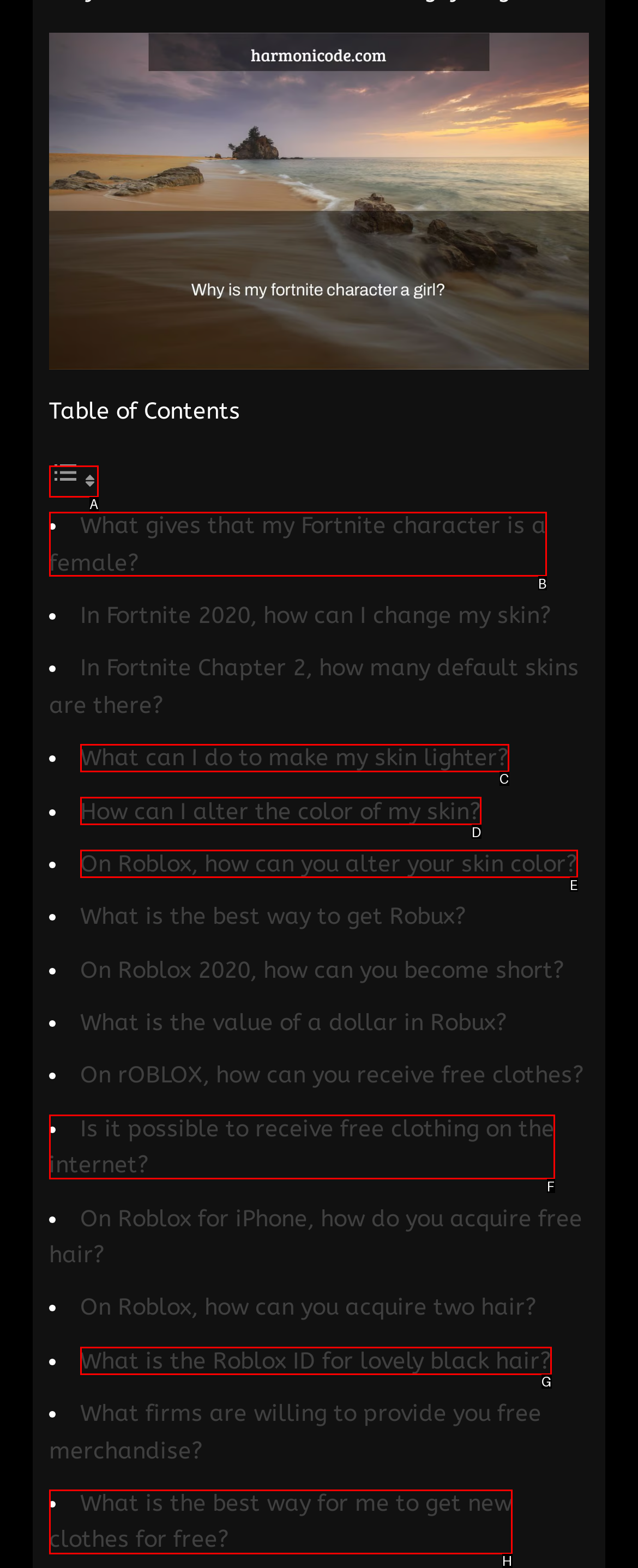To perform the task "Toggle Table of Content", which UI element's letter should you select? Provide the letter directly.

A